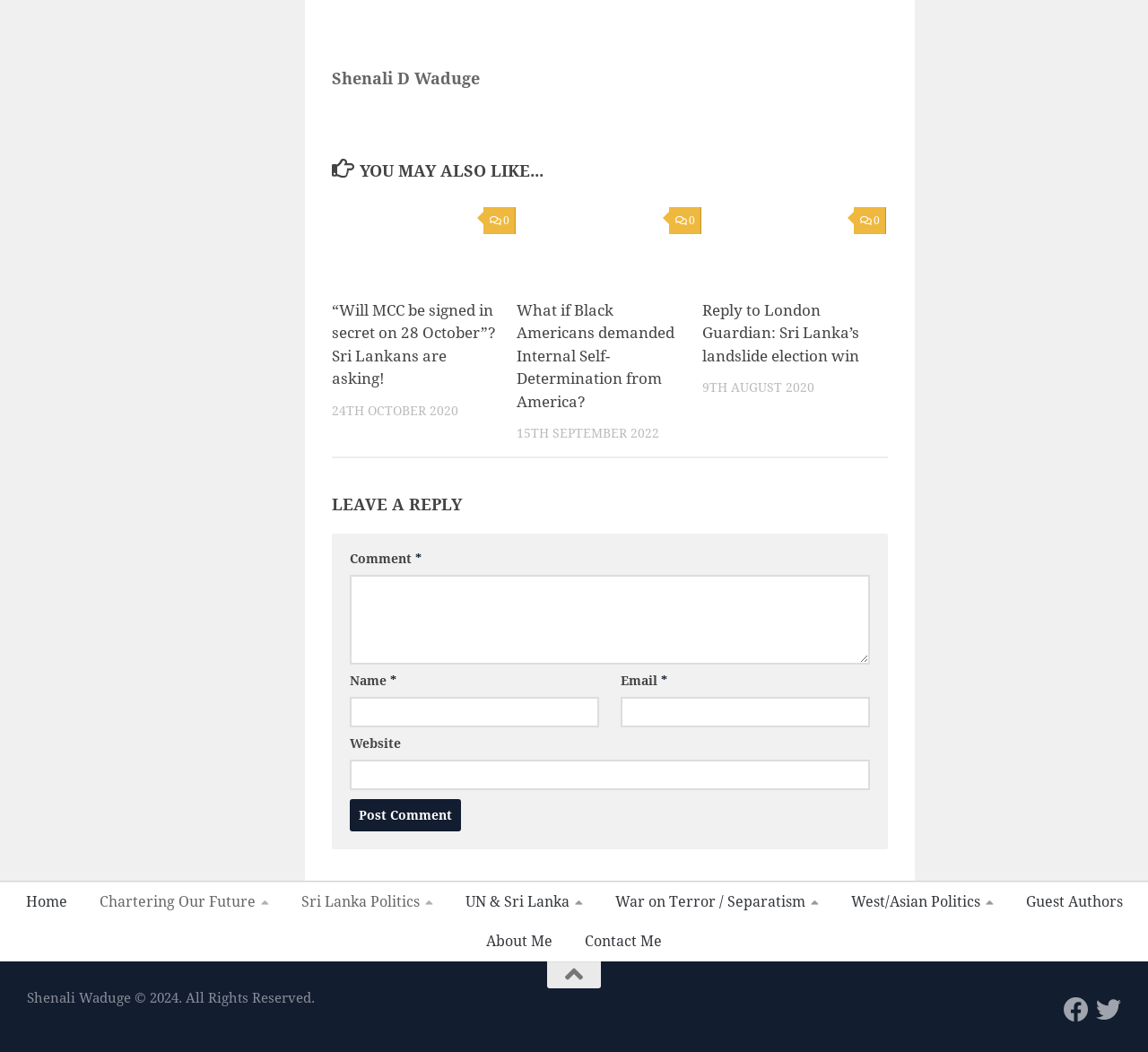Please provide the bounding box coordinate of the region that matches the element description: parent_node: 0. Coordinates should be in the format (top-left x, top-left y, bottom-right x, bottom-right y) and all values should be between 0 and 1.

[0.45, 0.188, 0.611, 0.271]